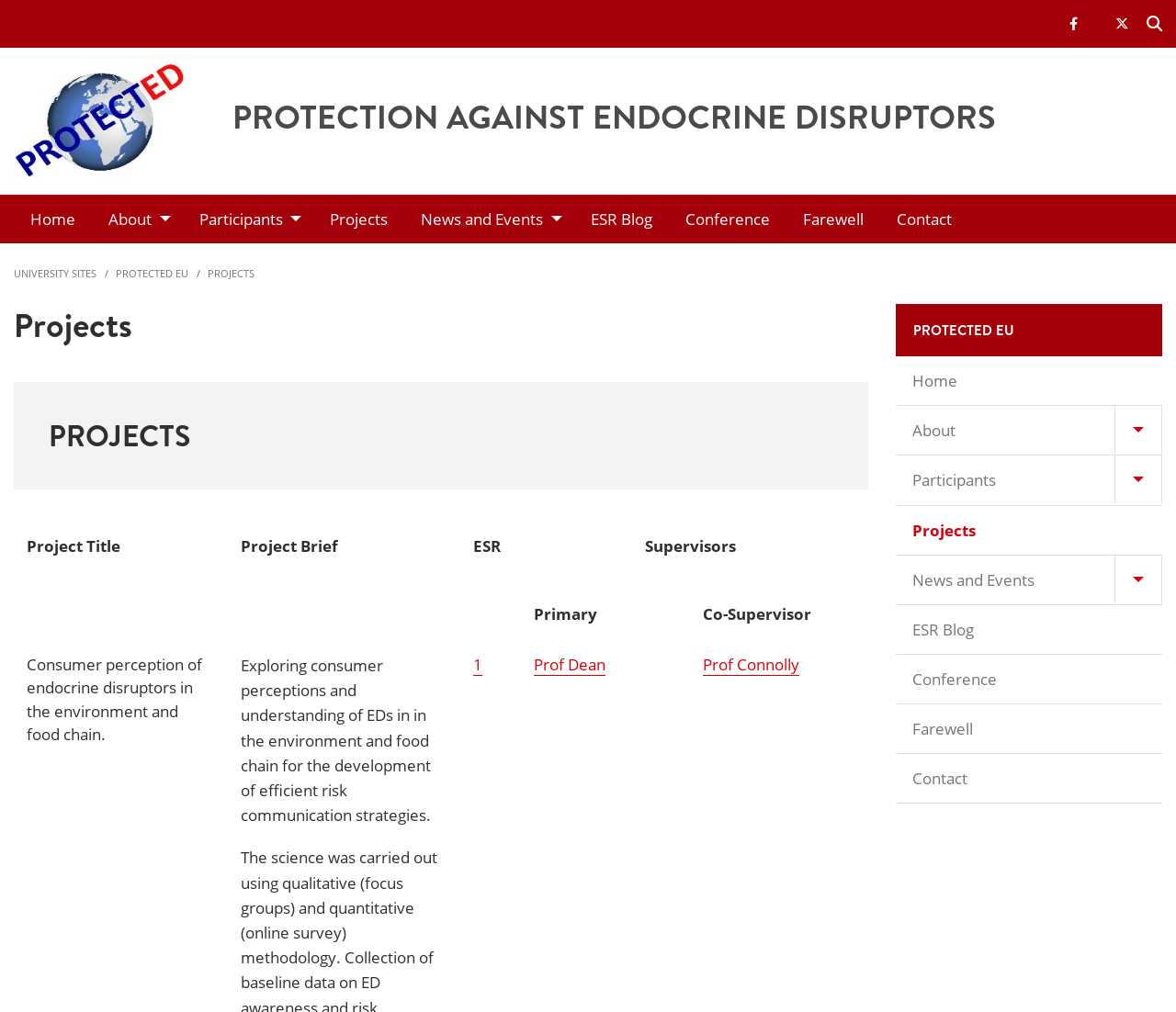Illustrate the webpage with a detailed description.

This webpage is about projects related to protection against endocrine disruptors. At the top left corner, there is a link to skip to the main content. On the top right corner, there are social media links to Facebook and Twitter, as well as a search button. Below the social media links, there is an image of the earth with protected text overlaid on top.

The main heading of the page is "PROTECTION AGAINST ENDOCRINE DISRUPTORS", which is centered at the top of the page. Below the main heading, there is a primary navigation menu with horizontal orientation, containing links to "Home", "About", "Participants", "Projects", "News and Events", "ESR Blog", "Conference", and "Farewell".

On the left side of the page, there is a secondary navigation menu with links to "UNIVERSITY SITES", "PROTECTED EU", and "PROJECTS". Below the secondary navigation menu, there is a main title region with a heading that says "Projects".

The main content of the page is a table with four columns: "Project Title", "Project Brief", "ESR", and "Supervisors". There are two rows in the table, with the first row containing column headers and the second row containing data. The data includes links to project details, supervisors' names, and a primary and co-supervisor designation.

On the right side of the page, there is a secondary menu bar with links to the same pages as the primary navigation menu, but with a different layout.